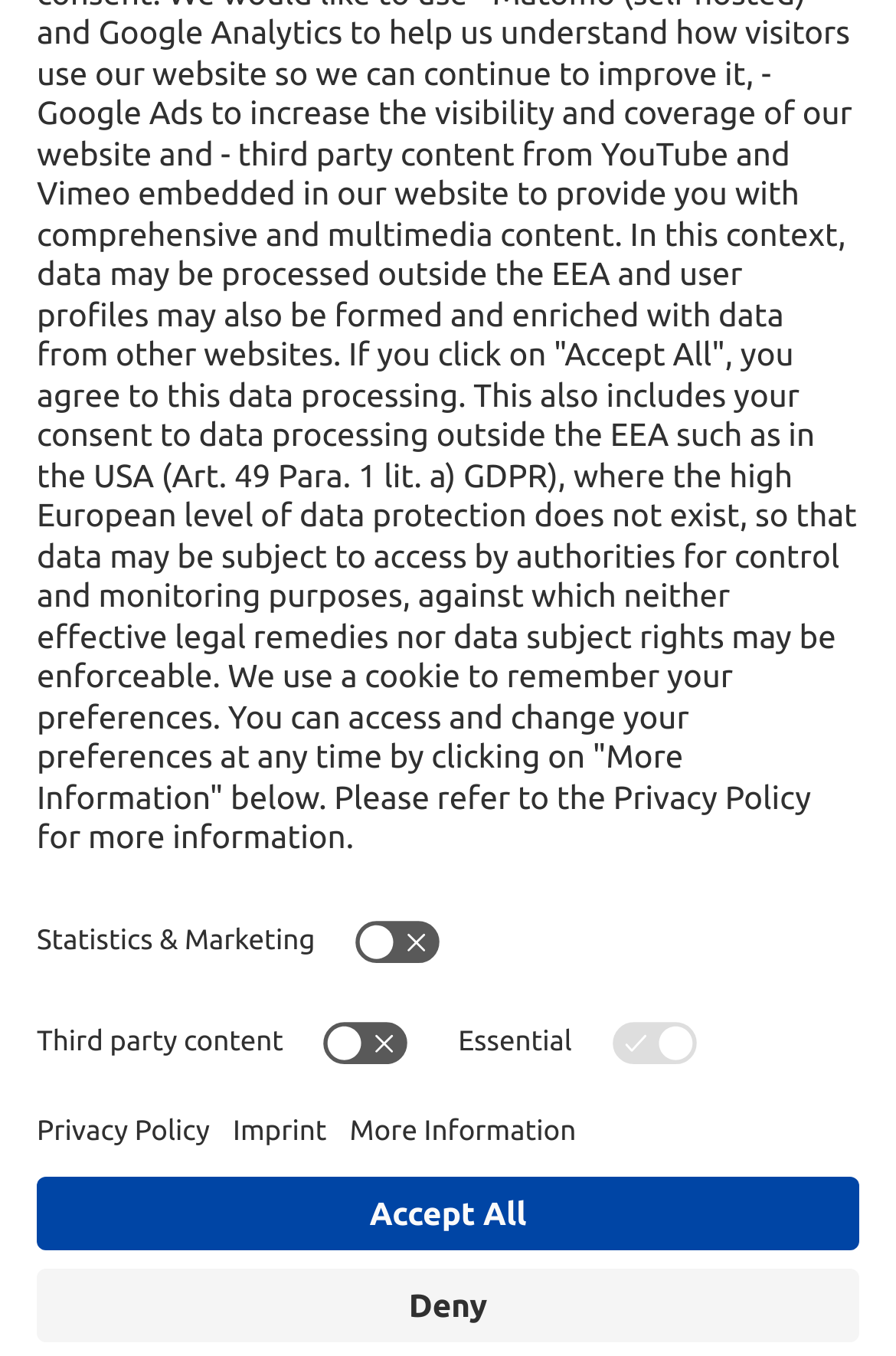Locate the bounding box coordinates of the region to be clicked to comply with the following instruction: "toggle menu". The coordinates must be four float numbers between 0 and 1, in the form [left, top, right, bottom].

[0.897, 0.095, 0.959, 0.125]